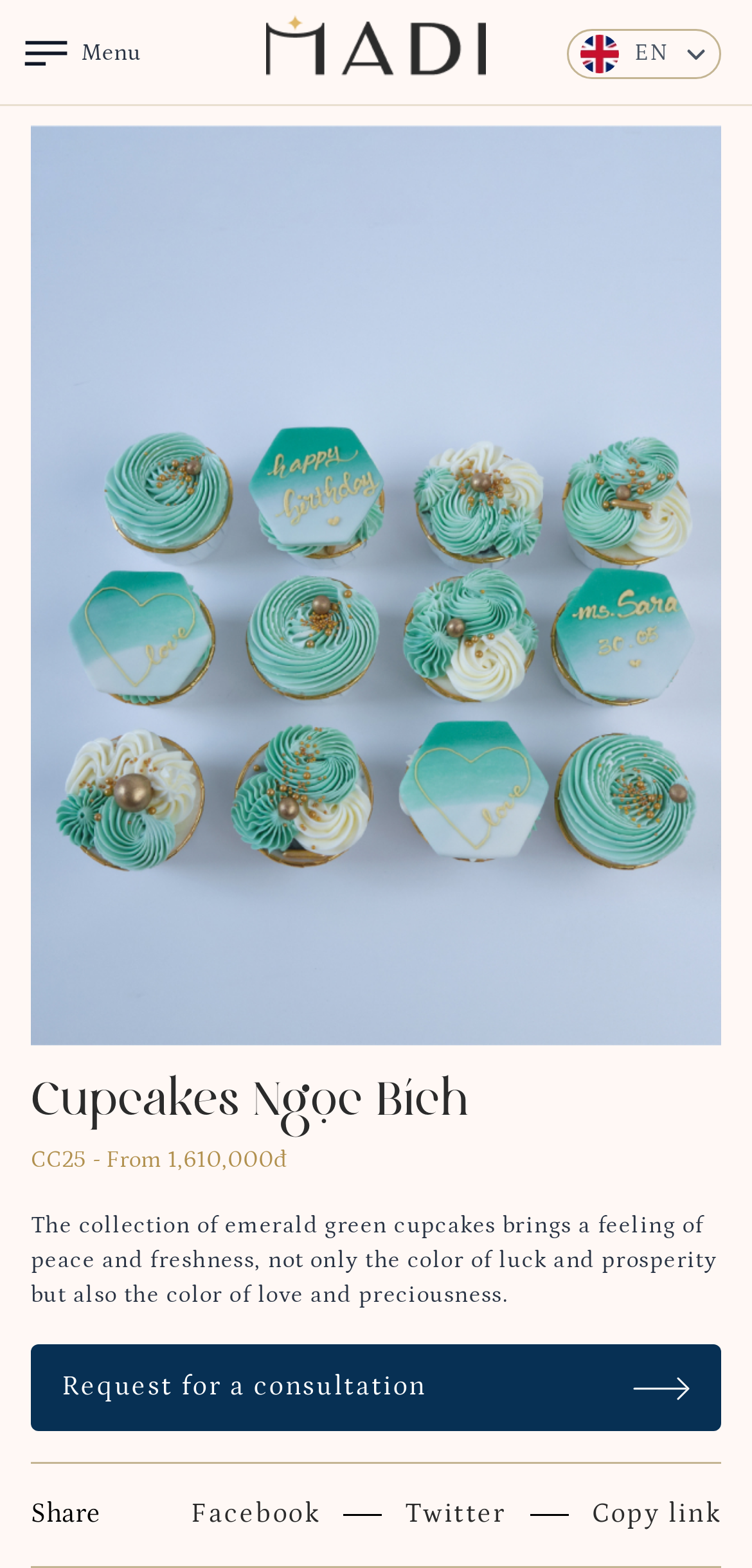Offer an extensive depiction of the webpage and its key elements.

The webpage is about a collection of jade green cupcakes at MaDi Bakery. At the top left corner, there is a button labeled "Menu" with a small image beside it. To the right of the button, the logo of MaDi Bakery is displayed, which is an image with the text "logo-madi". 

On the top right corner, there are three small images: one labeled "EN", another with no label, and a third with the text "VN". Below these images, there is a link labeled "VN VN". 

The main content of the webpage is an image of the jade green cupcakes, which takes up most of the page. Above the image, there is a heading that reads "Cupcakes Ngọc Bích". Below the heading, there is a text that reads "CC25 - From 1,610,000đ", which appears to be the price of the cupcakes. 

Following the price, there is a paragraph of text that describes the collection of emerald green cupcakes, mentioning their association with peace, freshness, luck, prosperity, love, and preciousness. 

Below the descriptive text, there is a link labeled "Request for a consultation" with a small image beside it. At the bottom of the page, there are three links: "Share", "Facebook", and "Twitter", as well as a text that reads "Copy link".